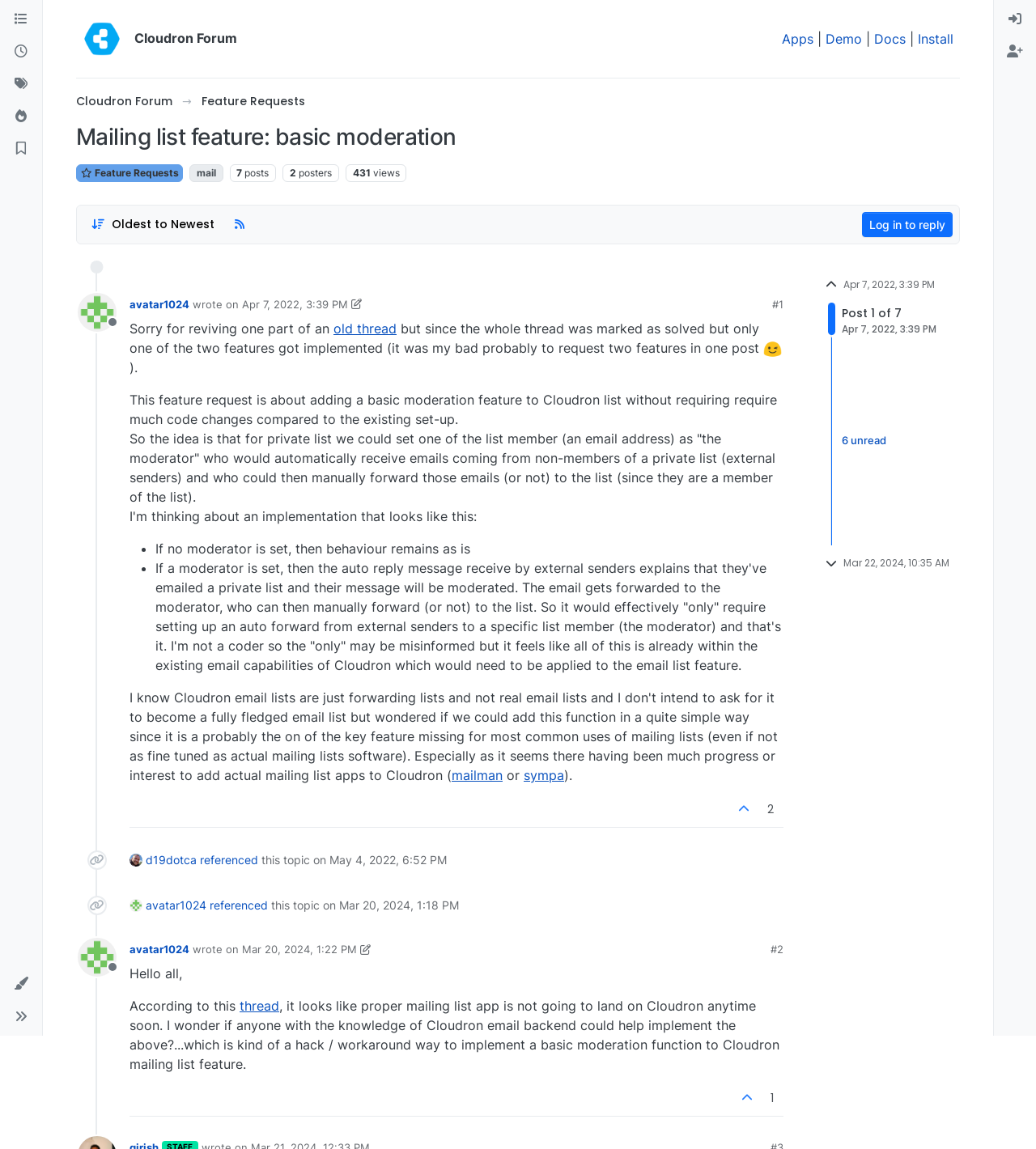Find the bounding box coordinates of the element's region that should be clicked in order to follow the given instruction: "Click on the 'Log in to reply' button". The coordinates should consist of four float numbers between 0 and 1, i.e., [left, top, right, bottom].

[0.832, 0.184, 0.92, 0.206]